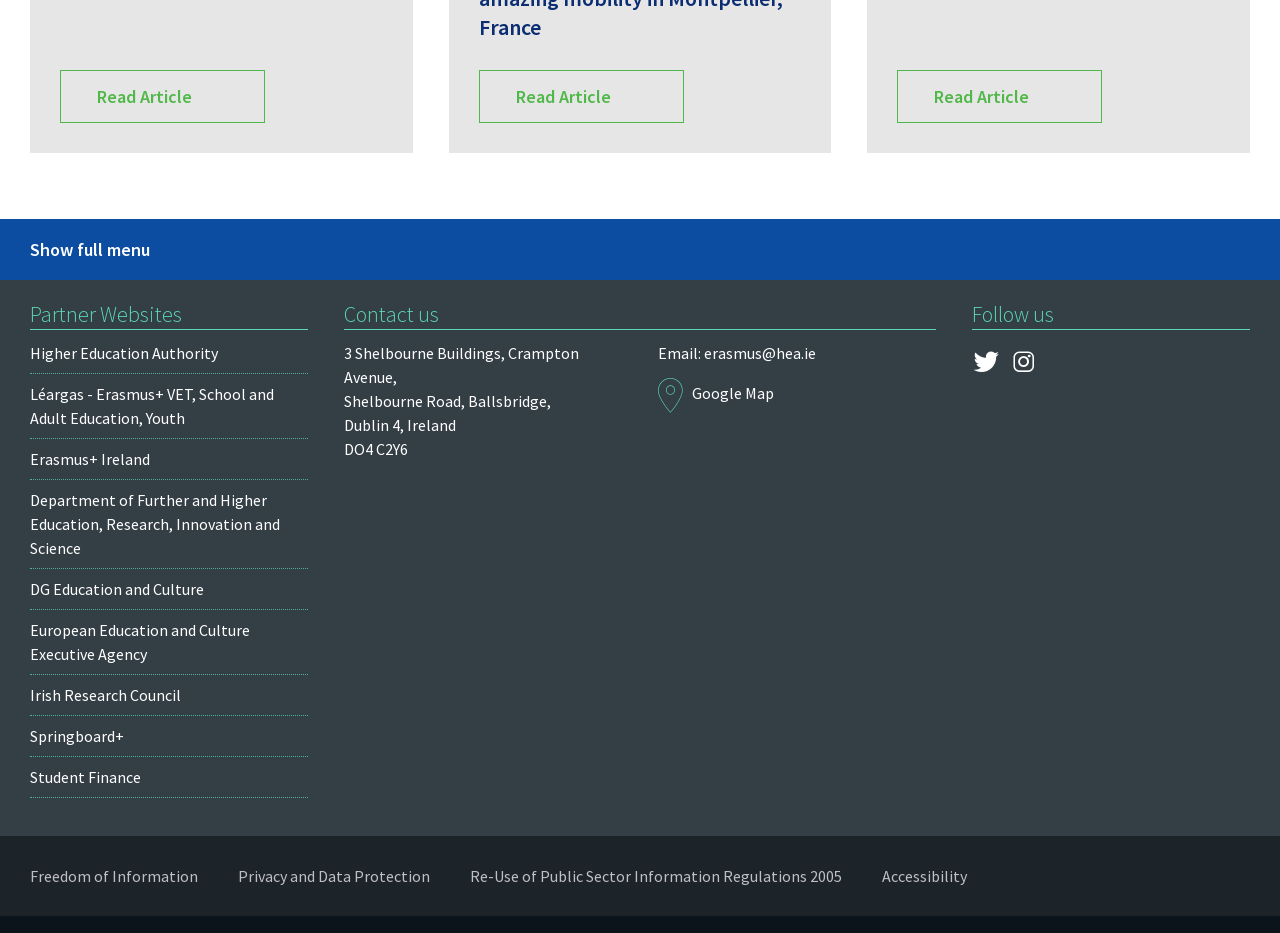Identify the bounding box coordinates for the region of the element that should be clicked to carry out the instruction: "Contact us". The bounding box coordinates should be four float numbers between 0 and 1, i.e., [left, top, right, bottom].

[0.269, 0.322, 0.731, 0.353]